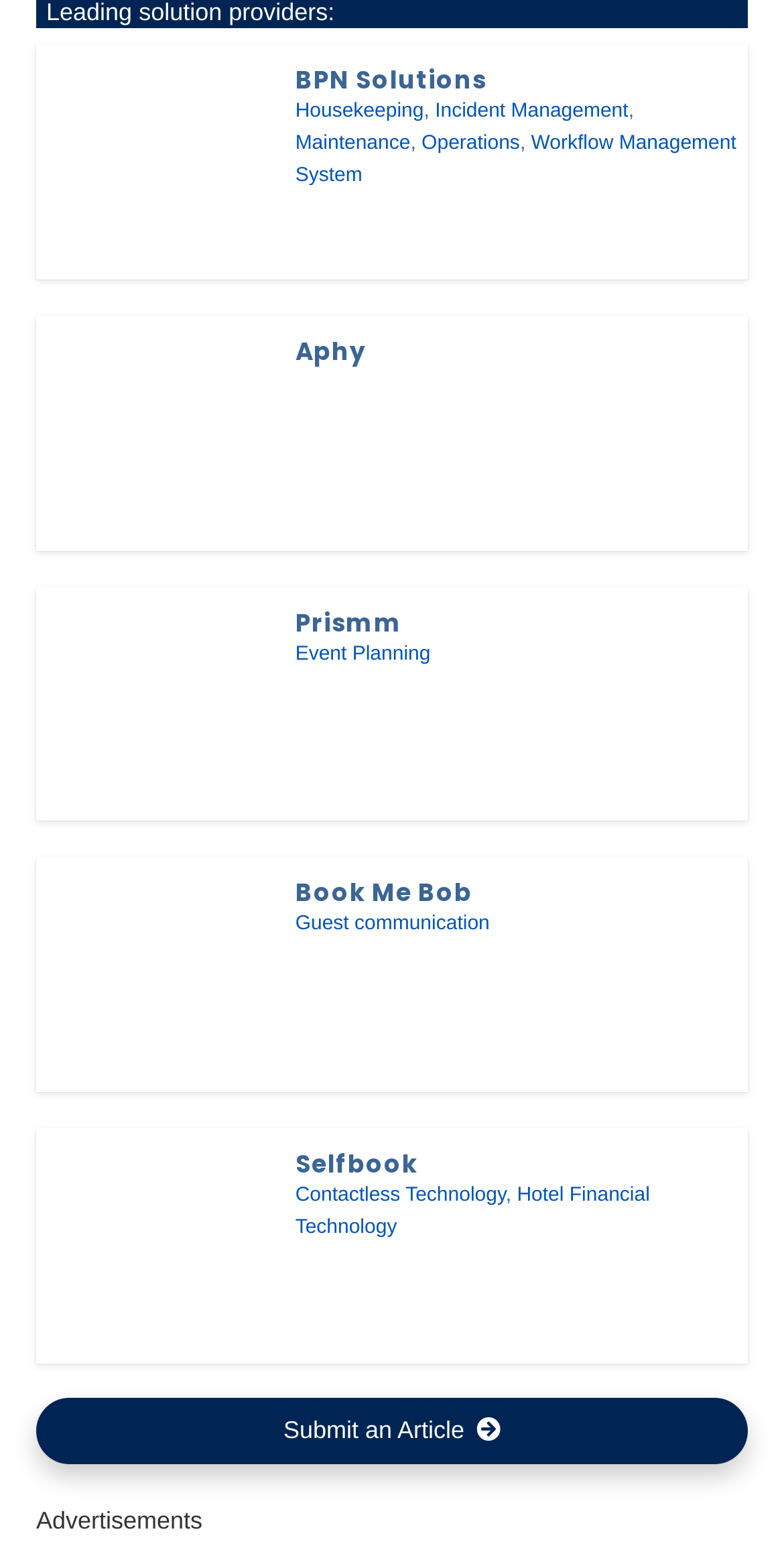Refer to the image and offer a detailed explanation in response to the question: How many companies are listed?

By examining the webpage, I can see that there are five articles listed, each with a company name and logo, which are BPN Solutions, Aphy, Prismm, Book Me Bob, and Selfbook.